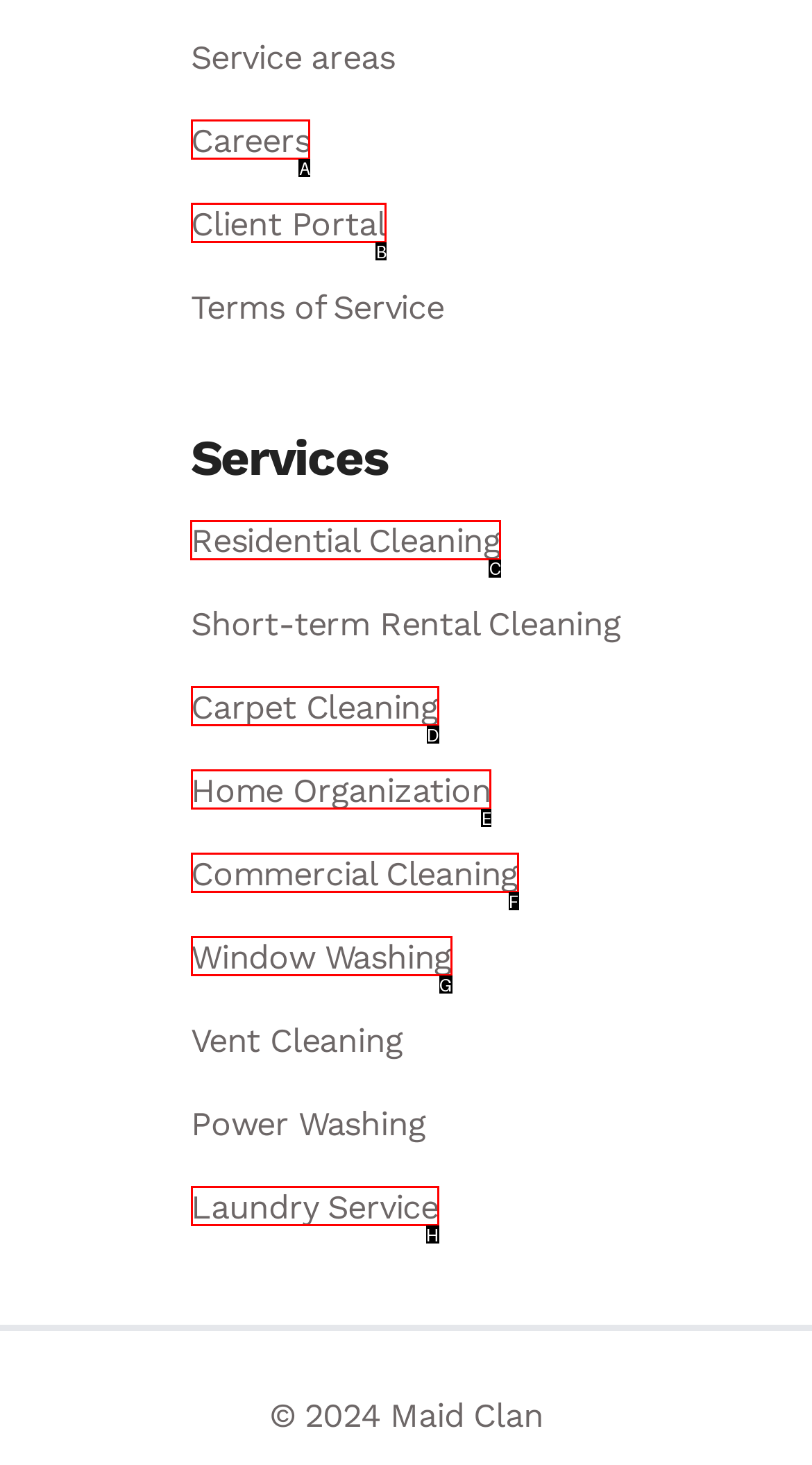Choose the letter of the UI element necessary for this task: Learn about residential cleaning
Answer with the correct letter.

C